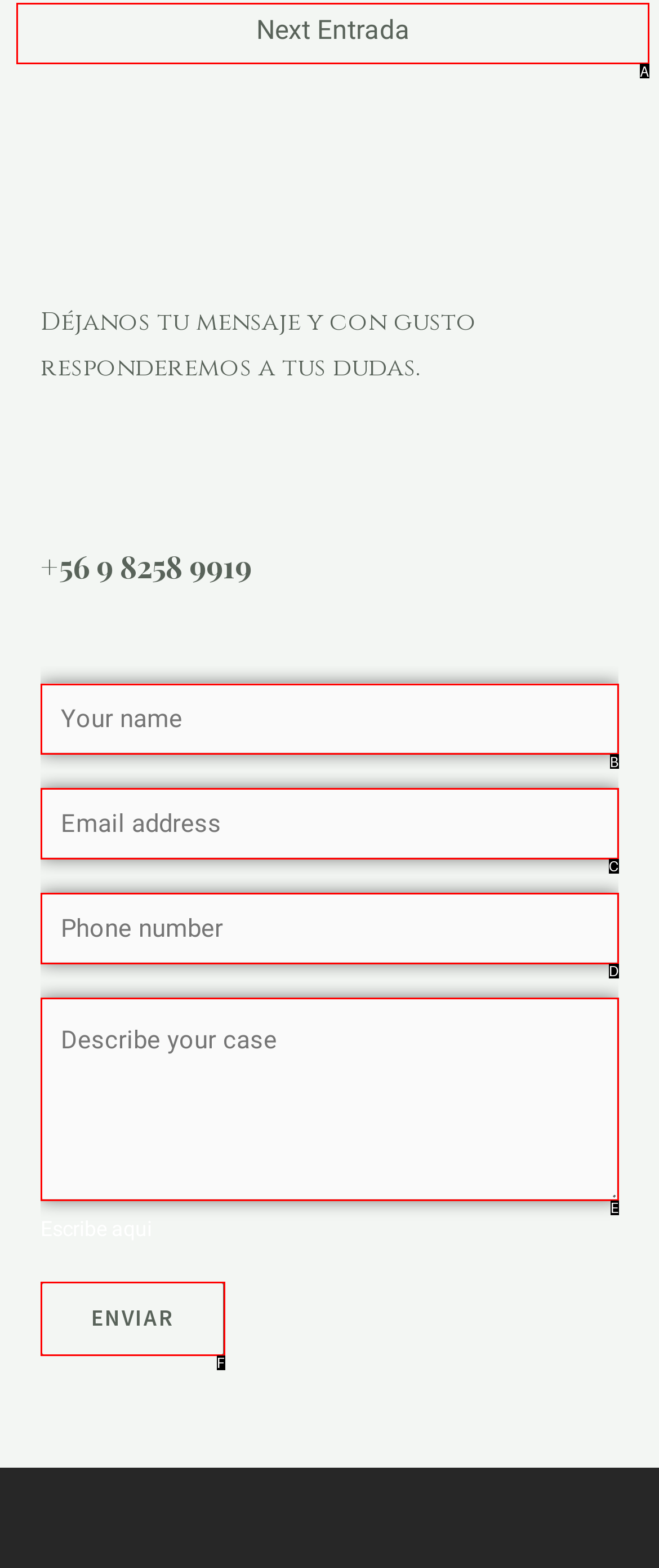Based on the description: Enviar
Select the letter of the corresponding UI element from the choices provided.

F